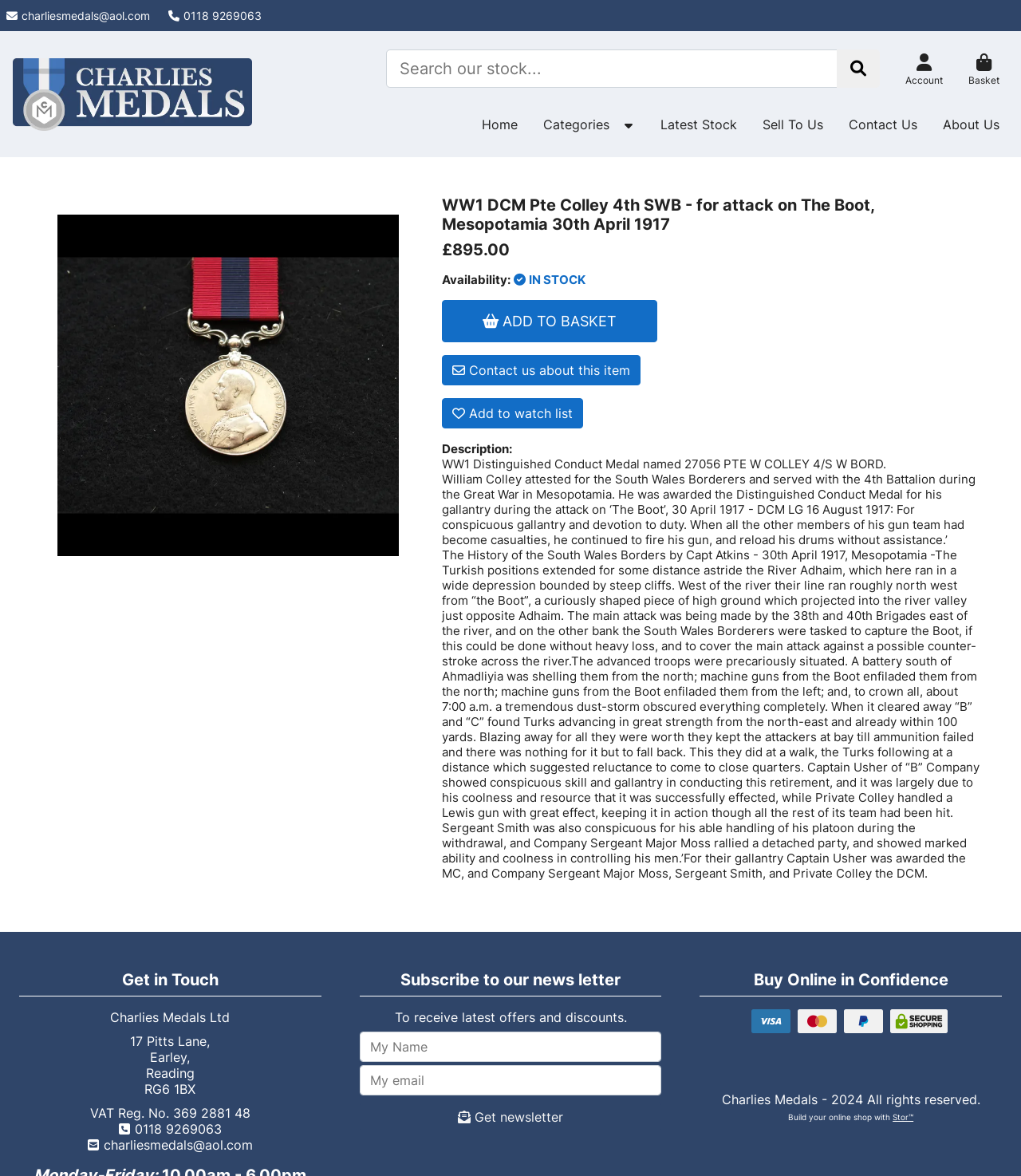Locate the bounding box coordinates of the clickable region necessary to complete the following instruction: "Add to basket". Provide the coordinates in the format of four float numbers between 0 and 1, i.e., [left, top, right, bottom].

[0.433, 0.255, 0.644, 0.291]